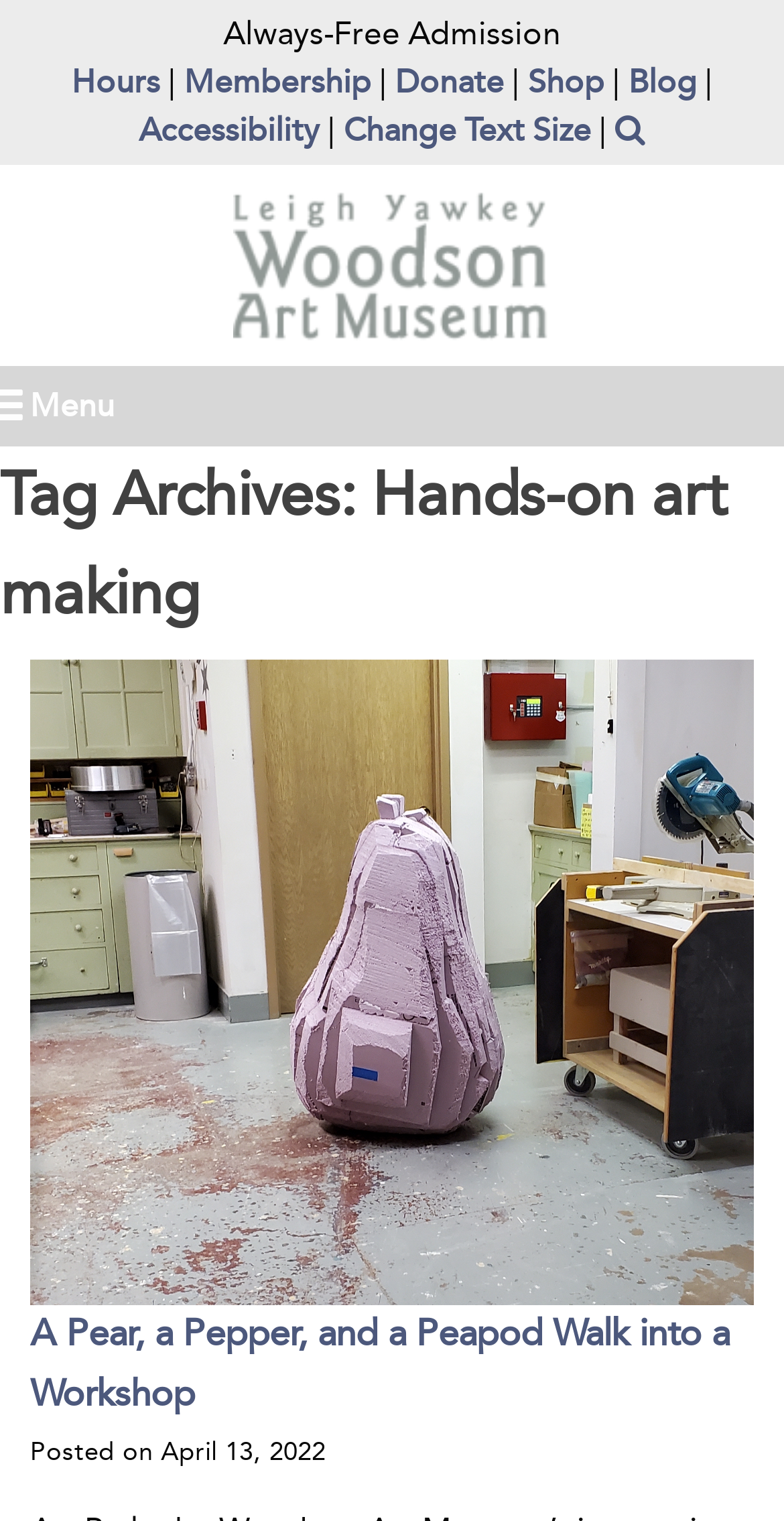Refer to the image and provide a thorough answer to this question:
What is the shape of the object in the workshop?

The shape of the object in the workshop can be found in the image description, where it is stated as 'large styrofoam pear sits in a workshop', suggesting that the object is a pear.